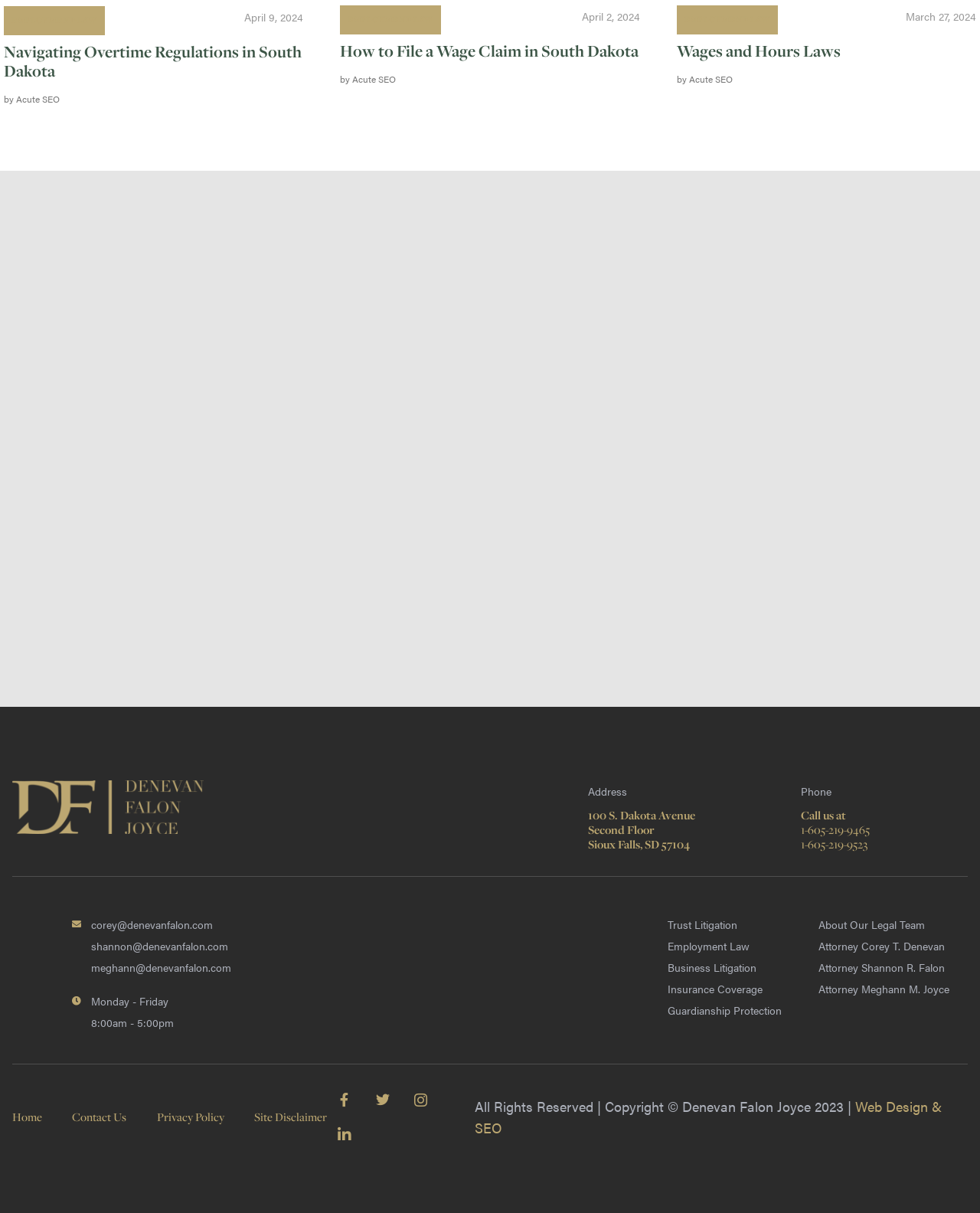Identify the bounding box coordinates of the clickable region to carry out the given instruction: "Call 1-605-219-9465".

[0.817, 0.677, 0.888, 0.691]